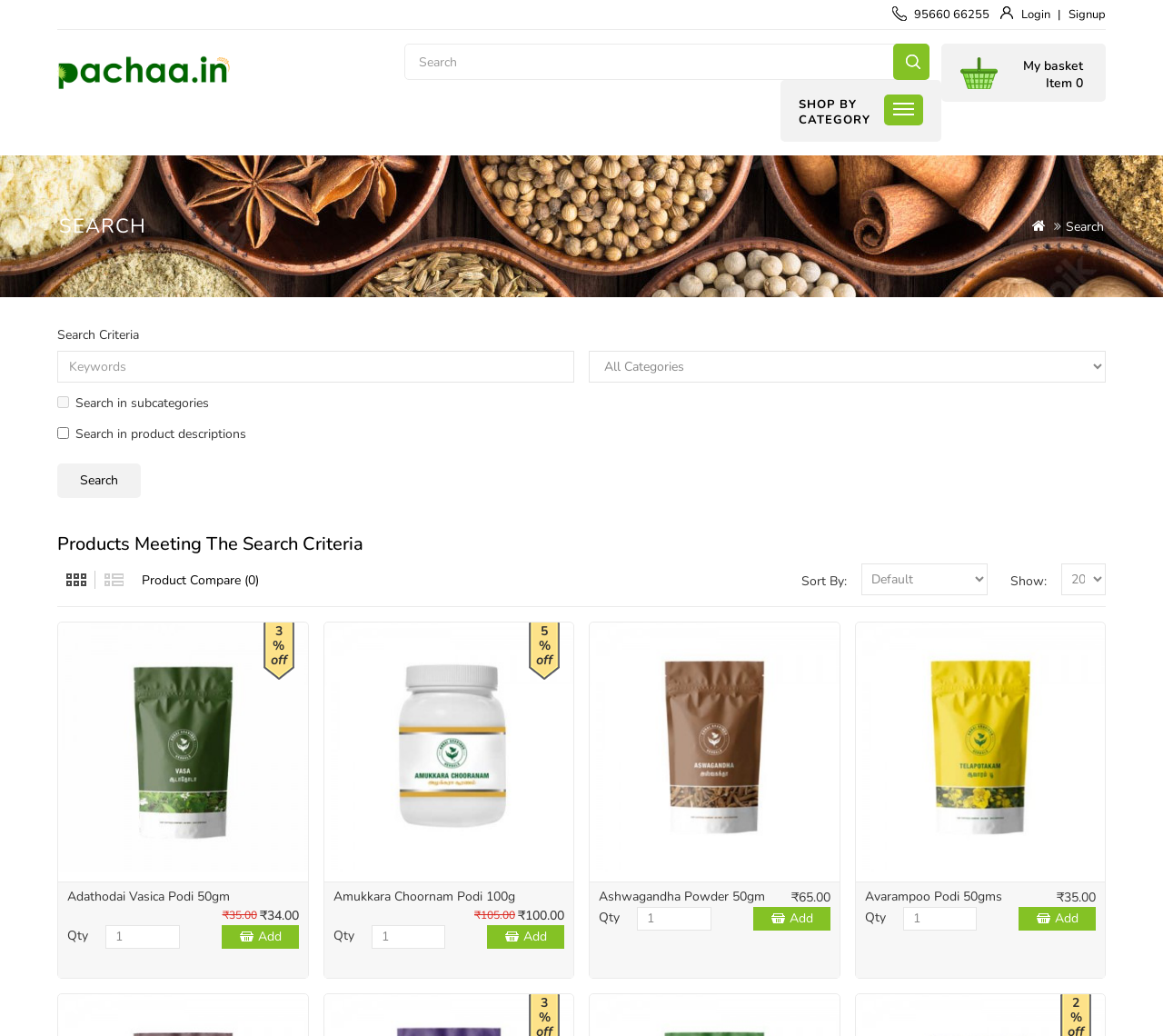Generate a comprehensive description of the contents of the webpage.

This webpage is a search results page for natural medicine products. At the top, there are three links: "95660 66255", "Login", and "Signup", aligned horizontally. Below them, there is a link to "www.pachaa.in" with an accompanying image. To the right of this link, there is a button labeled "My basket Item 0". 

Further down, there is a search bar with a textbox labeled "Search" and a button labeled "Search" to its right. Below the search bar, there are two headings: "SHOP BY" and "CATEGORY". 

The main content of the page is divided into sections, each containing a product listing. There are four products listed, each with an image, a heading with the product name, and a description. The products are "Adathodai Vasica Podi 50gm", "Amukkara Choornam Podi 100g", "Ashwagandha Powder 50gm", and "Avarampoo Podi 50gms". 

Each product listing has a layout table with a "Qty" label, a spin button to select the quantity, and an "Add" button. The product prices are displayed in two formats: the original price and the discounted price. There are also percentage discount labels next to each product.